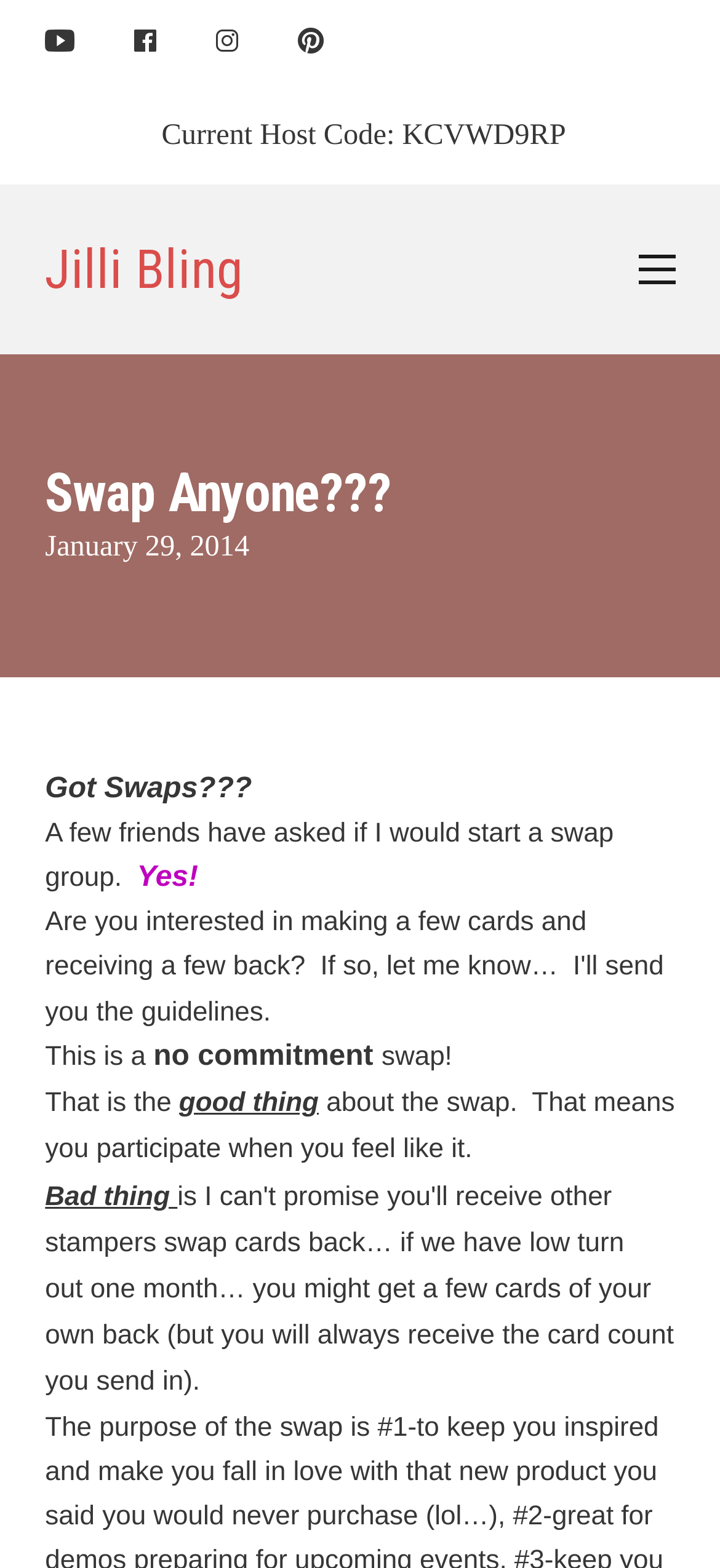Please find the bounding box coordinates in the format (top-left x, top-left y, bottom-right x, bottom-right y) for the given element description. Ensure the coordinates are floating point numbers between 0 and 1. Description: Facebook

[0.186, 0.016, 0.217, 0.035]